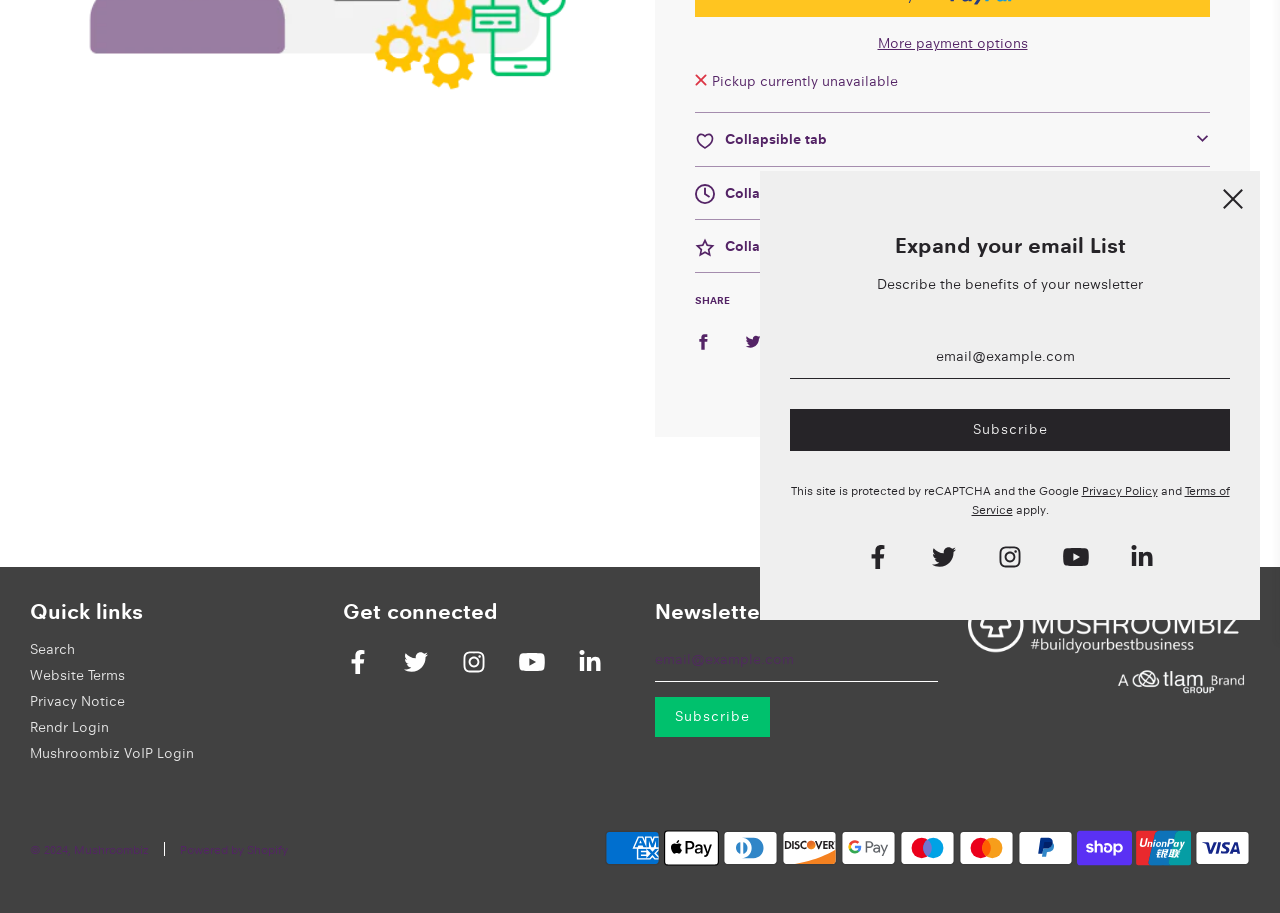Mark the bounding box of the element that matches the following description: "More payment options".

[0.603, 0.036, 0.885, 0.06]